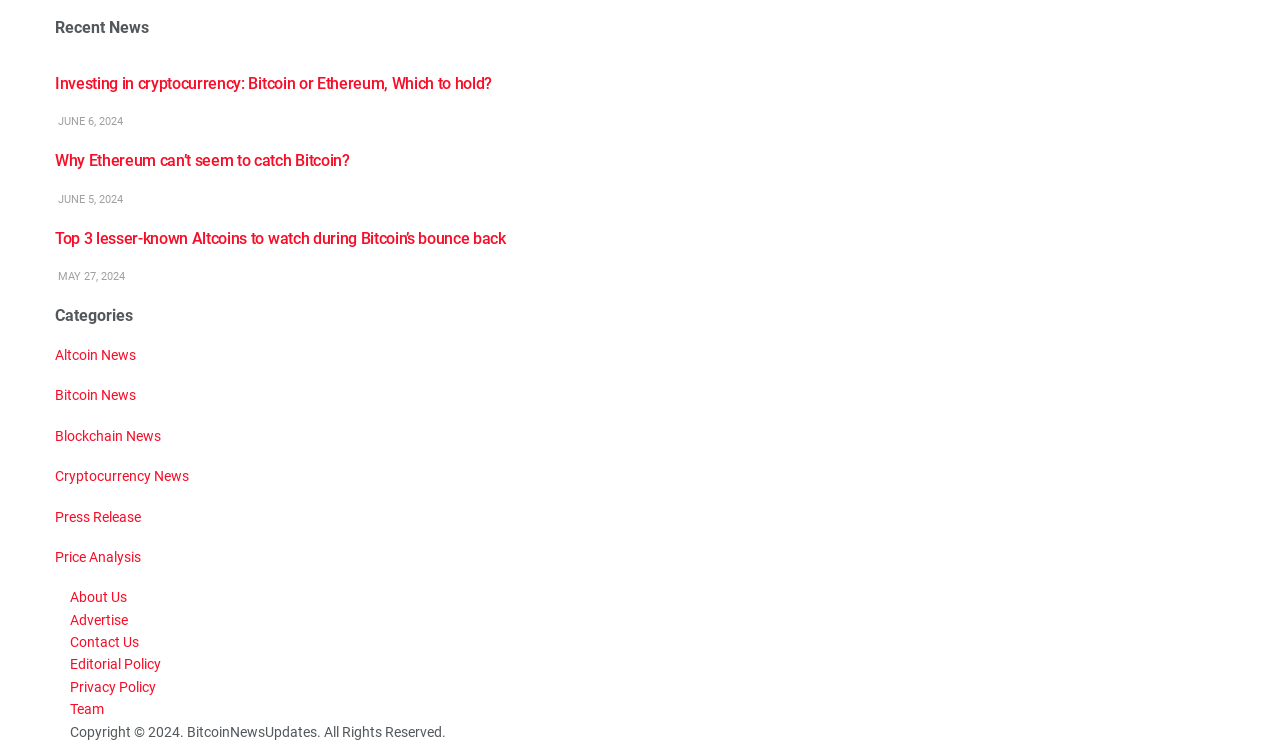How many news articles are listed on the webpage?
Using the image as a reference, give a one-word or short phrase answer.

3